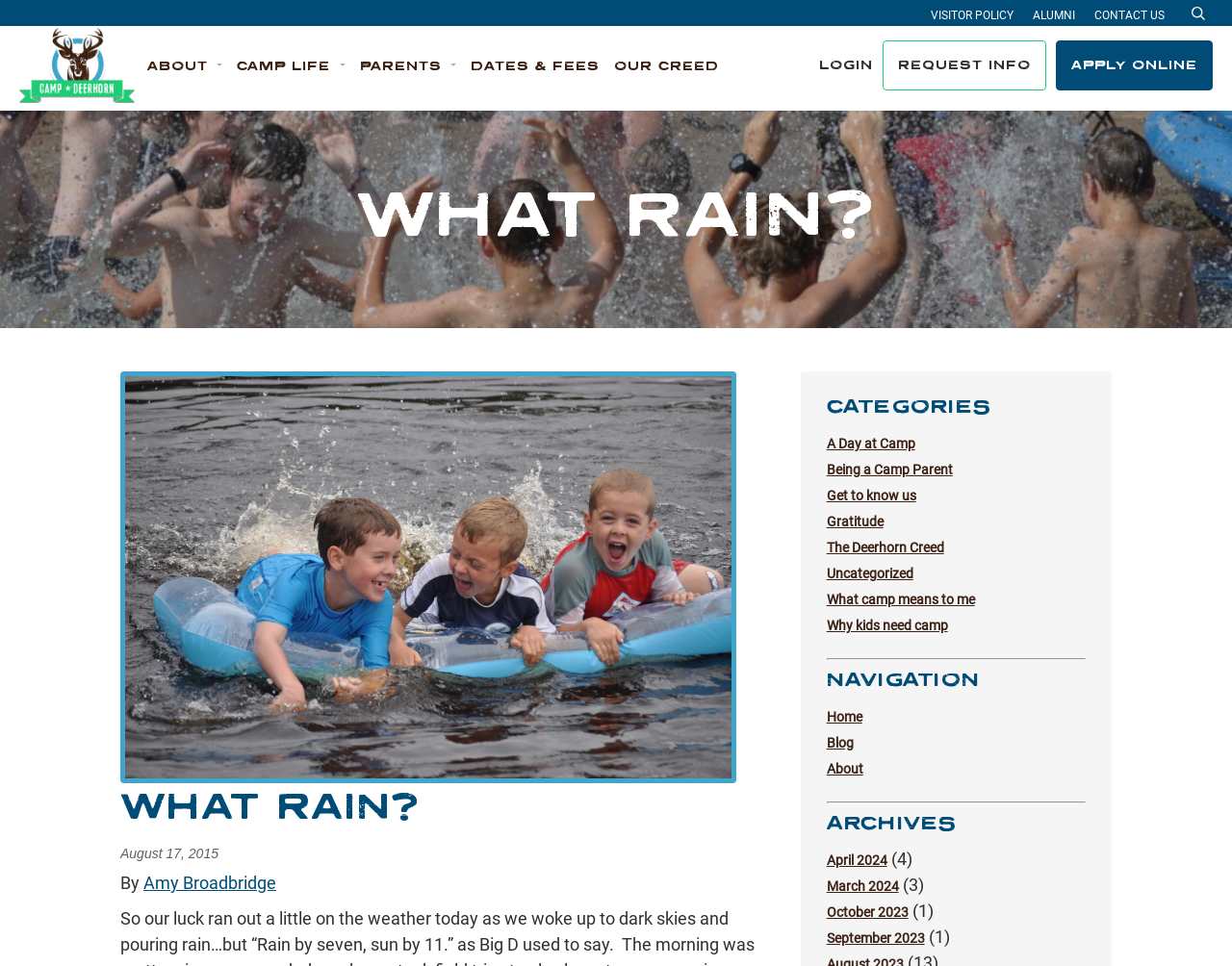What is the date of the latest article?
Using the information presented in the image, please offer a detailed response to the question.

I looked at the time element under the 'WHAT RAIN?' heading, which shows the date 'August 17, 2015'. This is the date of the latest article.